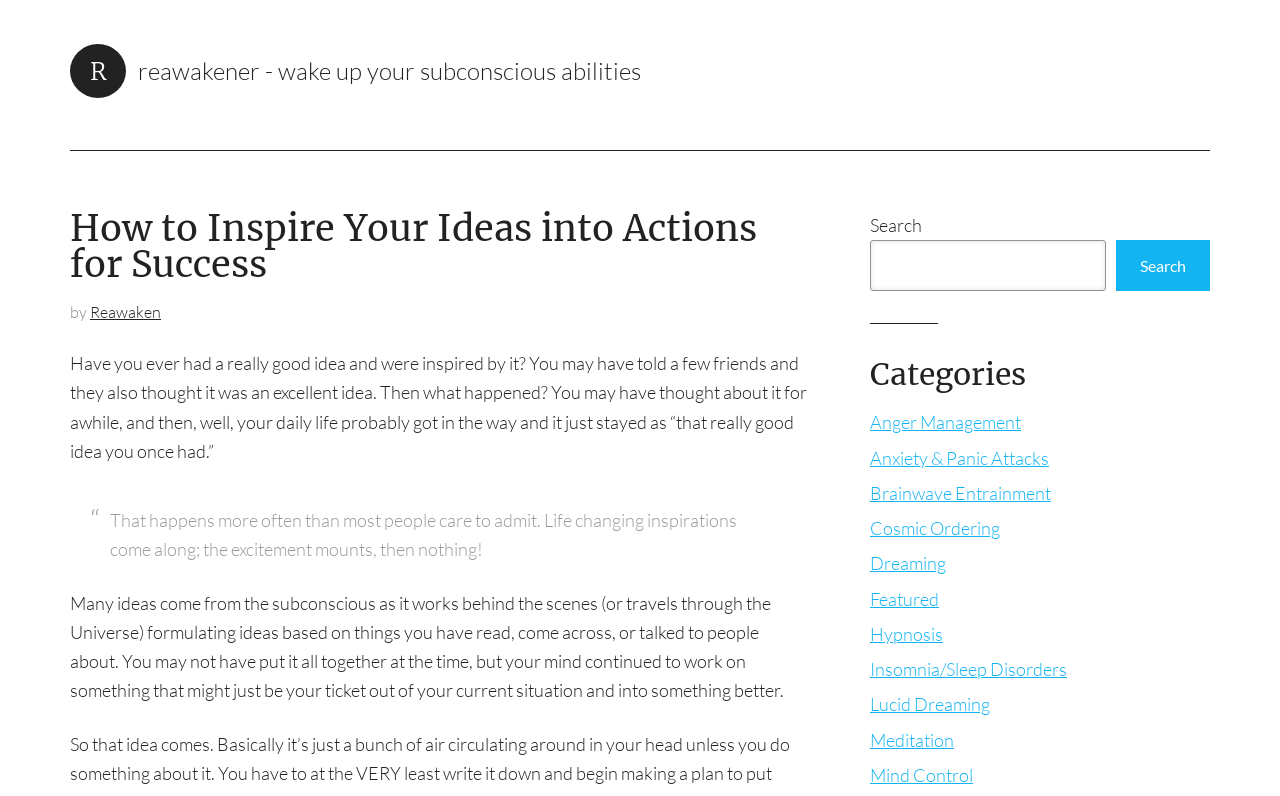What is the author of the article on the webpage?
Please provide a single word or phrase answer based on the image.

Reawaken